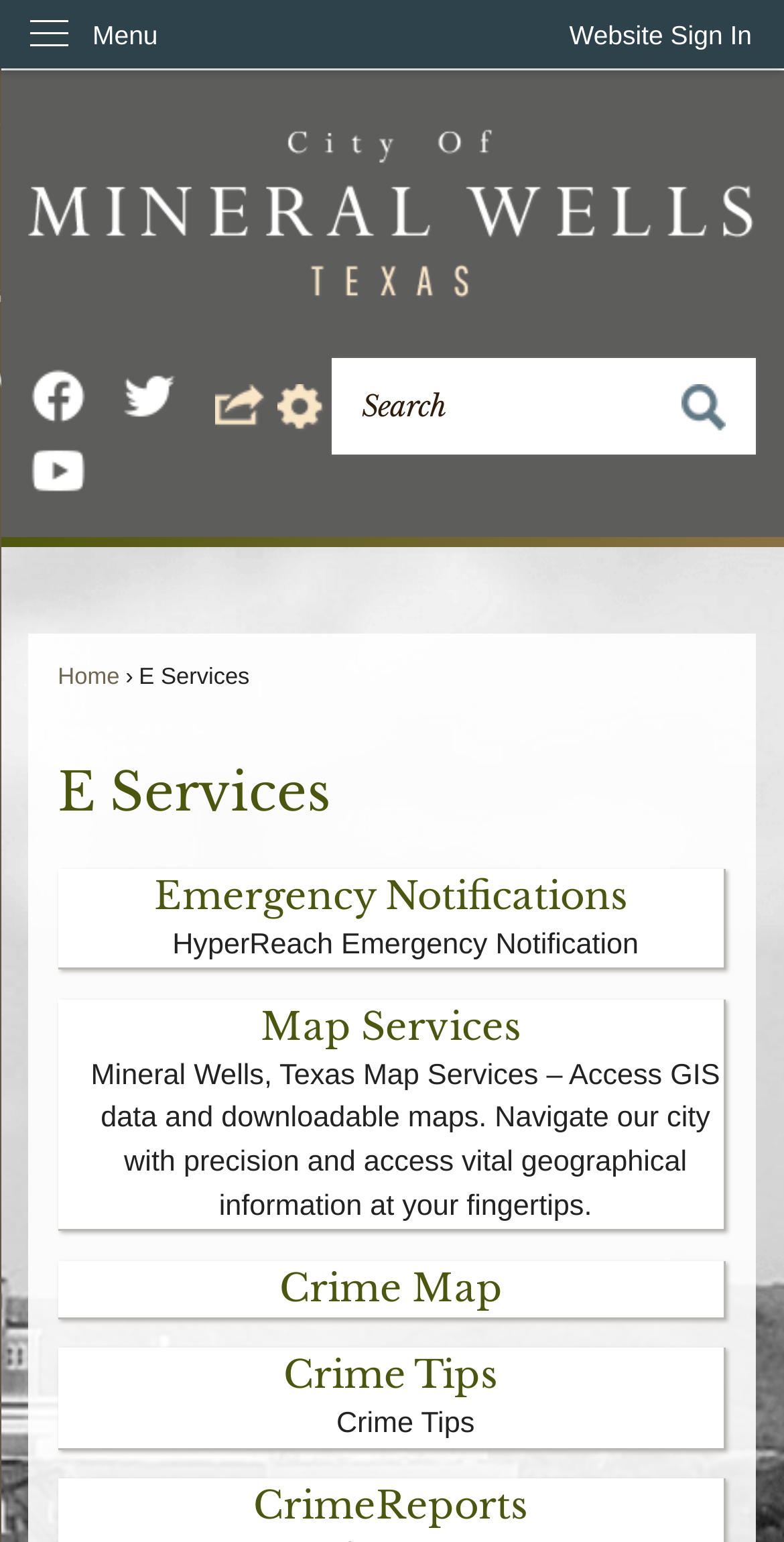Using the format (top-left x, top-left y, bottom-right x, bottom-right y), and given the element description, identify the bounding box coordinates within the screenshot: Crime Map

[0.356, 0.82, 0.641, 0.85]